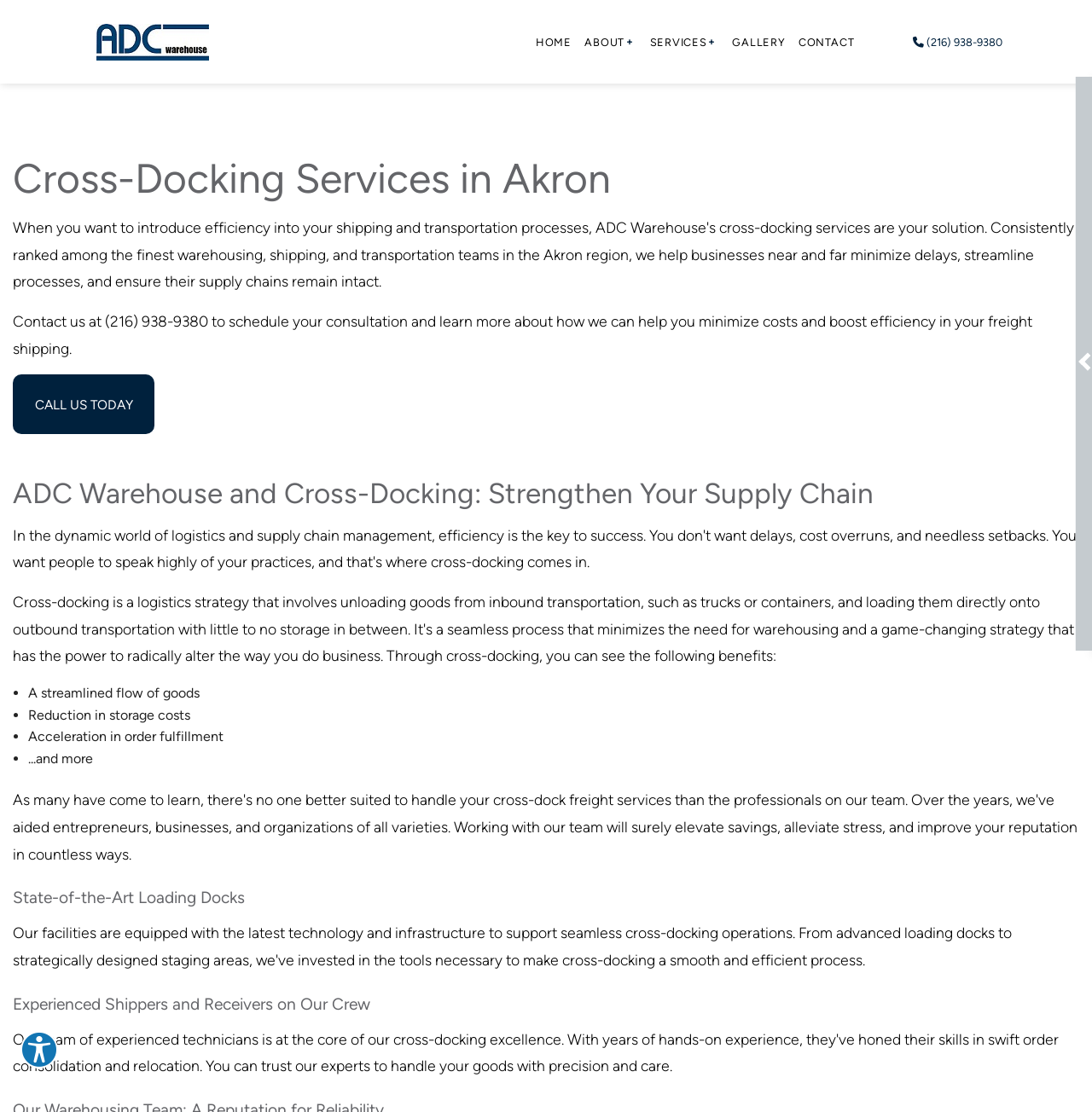Please indicate the bounding box coordinates of the element's region to be clicked to achieve the instruction: "Click the HOME link". Provide the coordinates as four float numbers between 0 and 1, i.e., [left, top, right, bottom].

[0.485, 0.02, 0.529, 0.055]